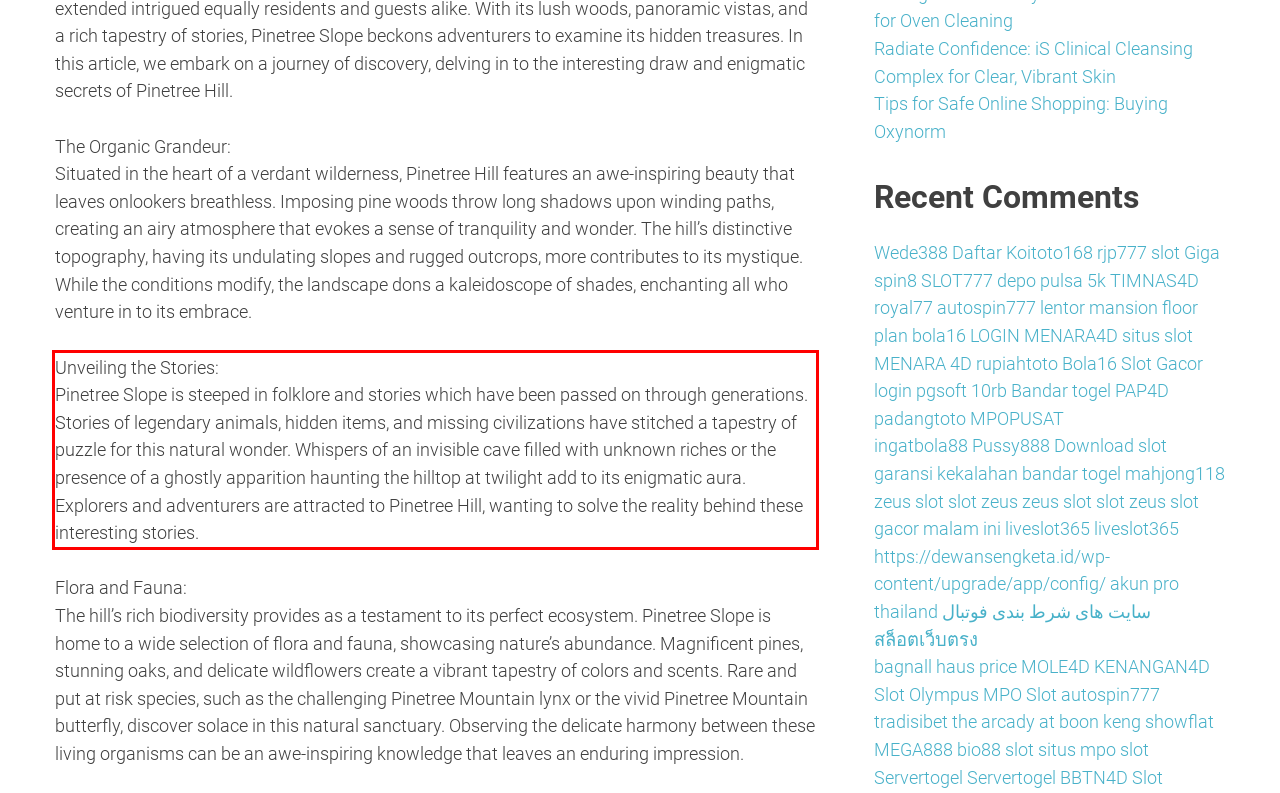Please look at the webpage screenshot and extract the text enclosed by the red bounding box.

Unveiling the Stories: Pinetree Slope is steeped in folklore and stories which have been passed on through generations. Stories of legendary animals, hidden items, and missing civilizations have stitched a tapestry of puzzle for this natural wonder. Whispers of an invisible cave filled with unknown riches or the presence of a ghostly apparition haunting the hilltop at twilight add to its enigmatic aura. Explorers and adventurers are attracted to Pinetree Hill, wanting to solve the reality behind these interesting stories.